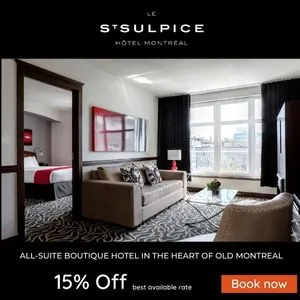Offer a detailed narrative of the scene depicted in the image.

The image showcases a beautifully designed room at Le Saint-Sulpice Hôtel Montréal, an all-suite boutique hotel located in the heart of Old Montreal. The elegant interior features a cozy seating area with a stylish sofa, complemented by chic decorative elements and a patterned rug that adds texture to the space. Large windows allow natural light to flood the room, enhancing the inviting atmosphere. Prominently displayed is a promotional offer, highlighting a 15% discount on the best available rate, making it an ideal choice for travelers seeking comfort and luxury. A call-to-action button invites potential guests to book their stay now, emphasizing the hotel’s commitment to providing a premium experience in a charming location.